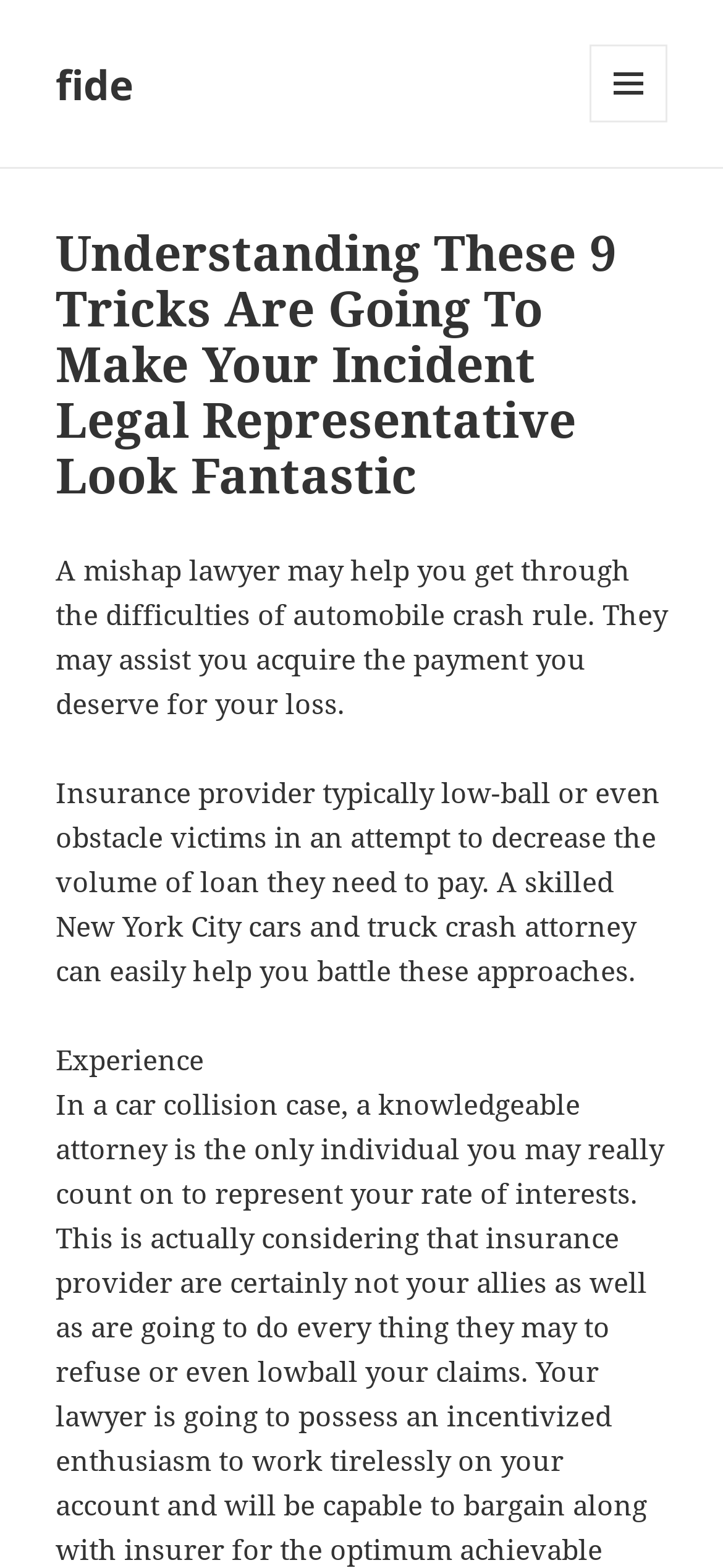Respond to the question below with a single word or phrase:
How many paragraphs of text are there?

Three